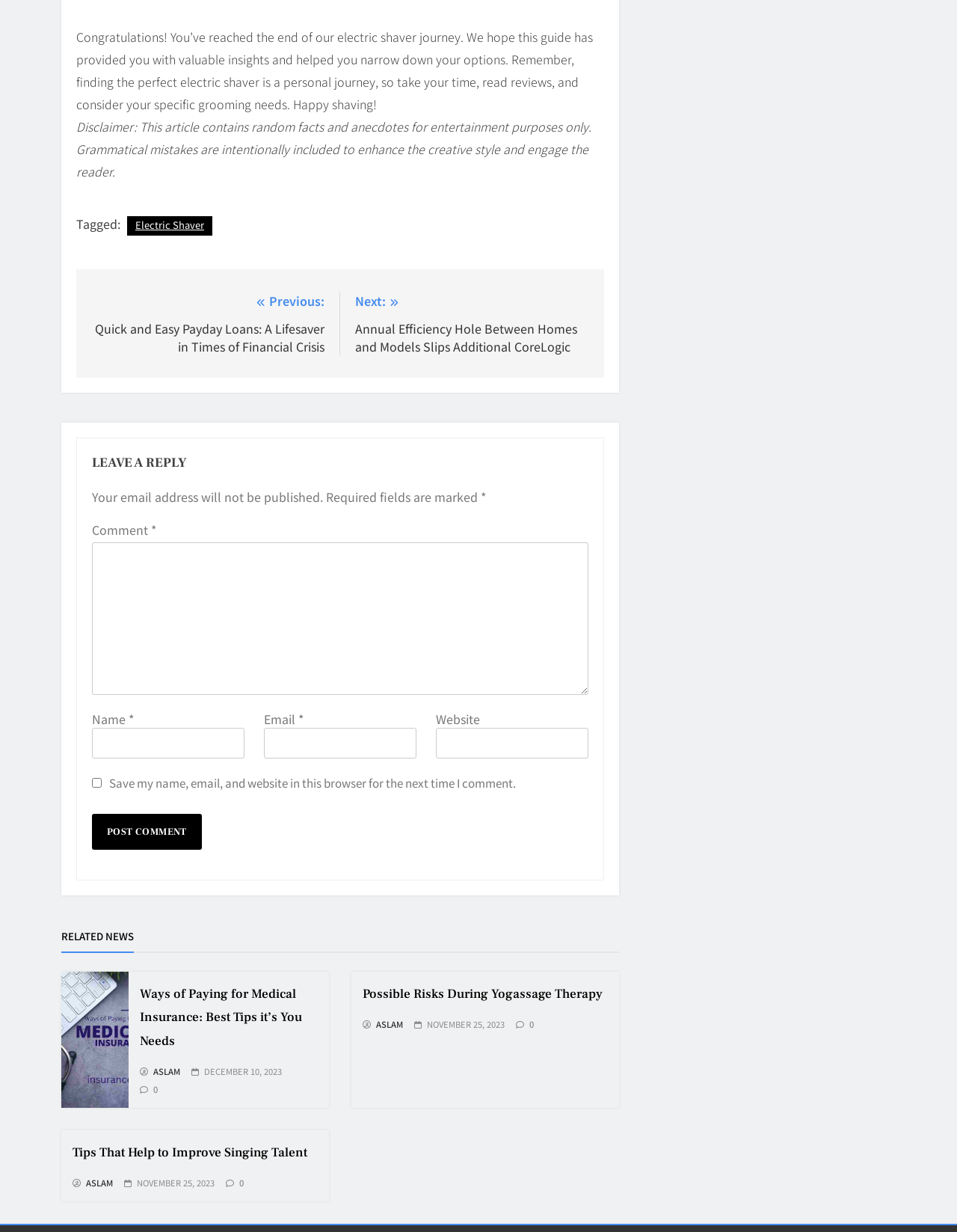Can you provide the bounding box coordinates for the element that should be clicked to implement the instruction: "Click the 'Post Comment' button"?

[0.096, 0.661, 0.211, 0.69]